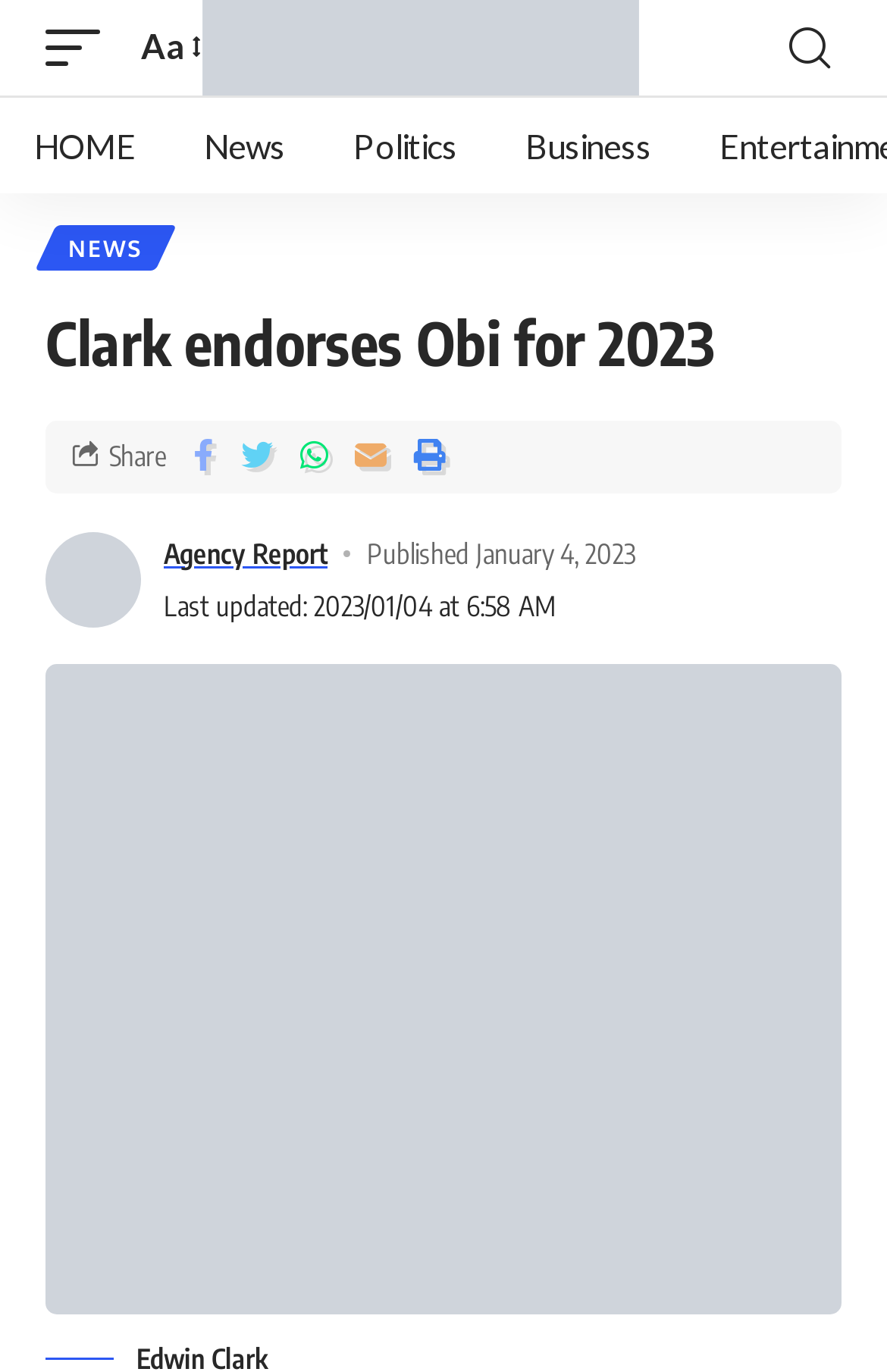What is the date of the article?
Refer to the image and provide a concise answer in one word or phrase.

January 4, 2023